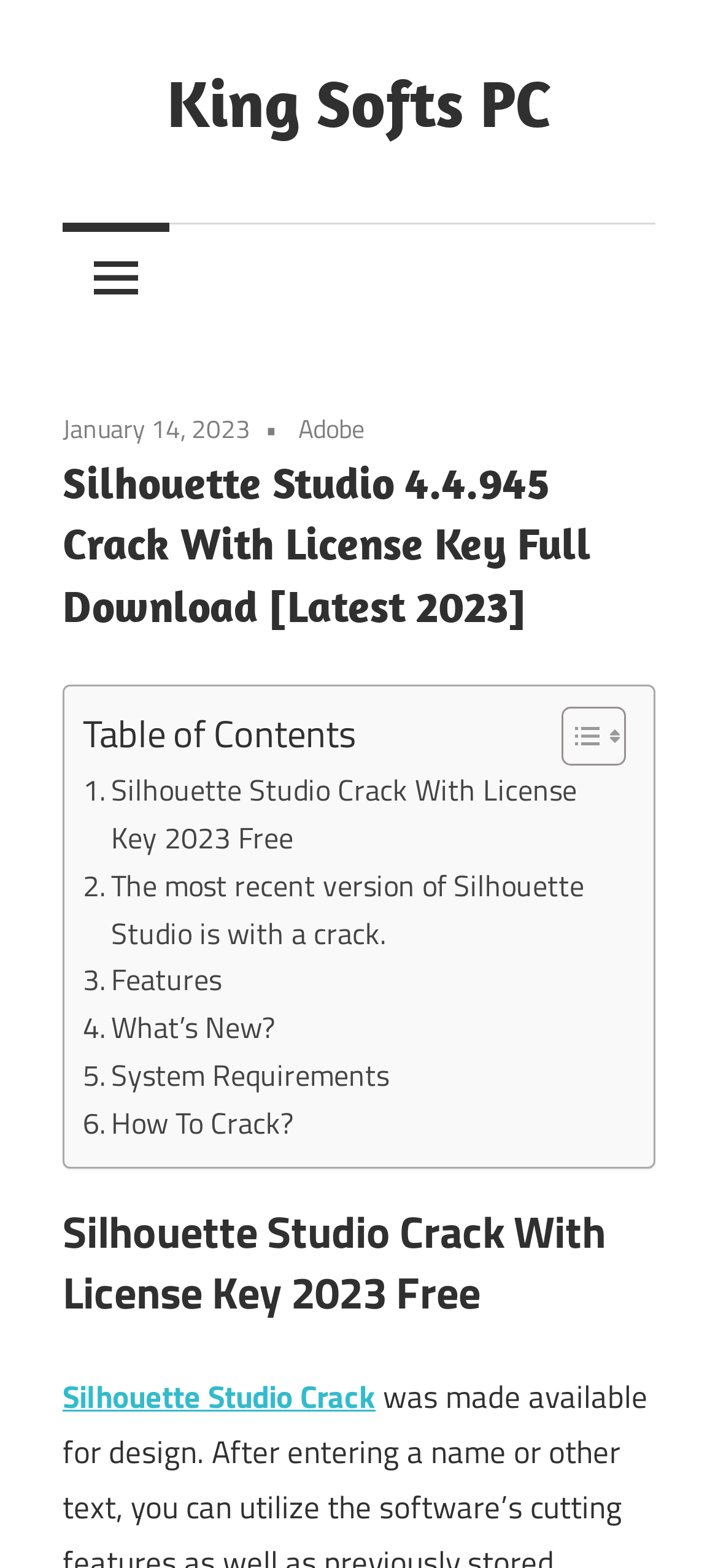Use a single word or phrase to answer the question: 
What is the purpose of the software?

Design and cutting